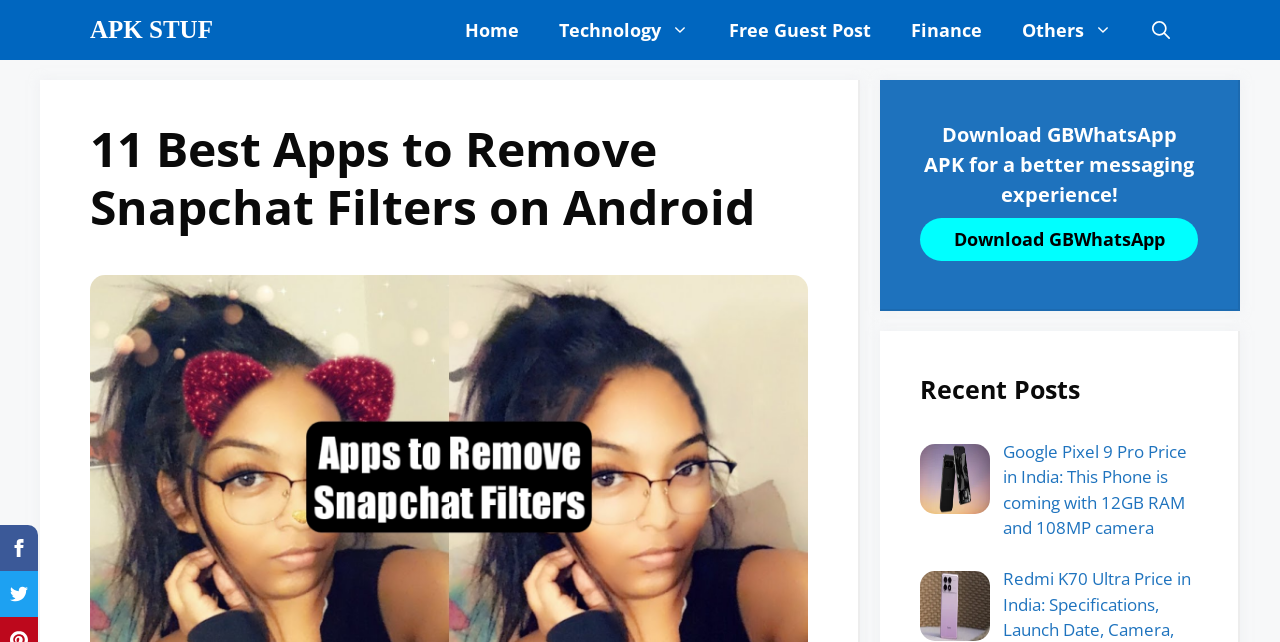Extract the bounding box of the UI element described as: "Free Guest Post".

[0.554, 0.0, 0.696, 0.093]